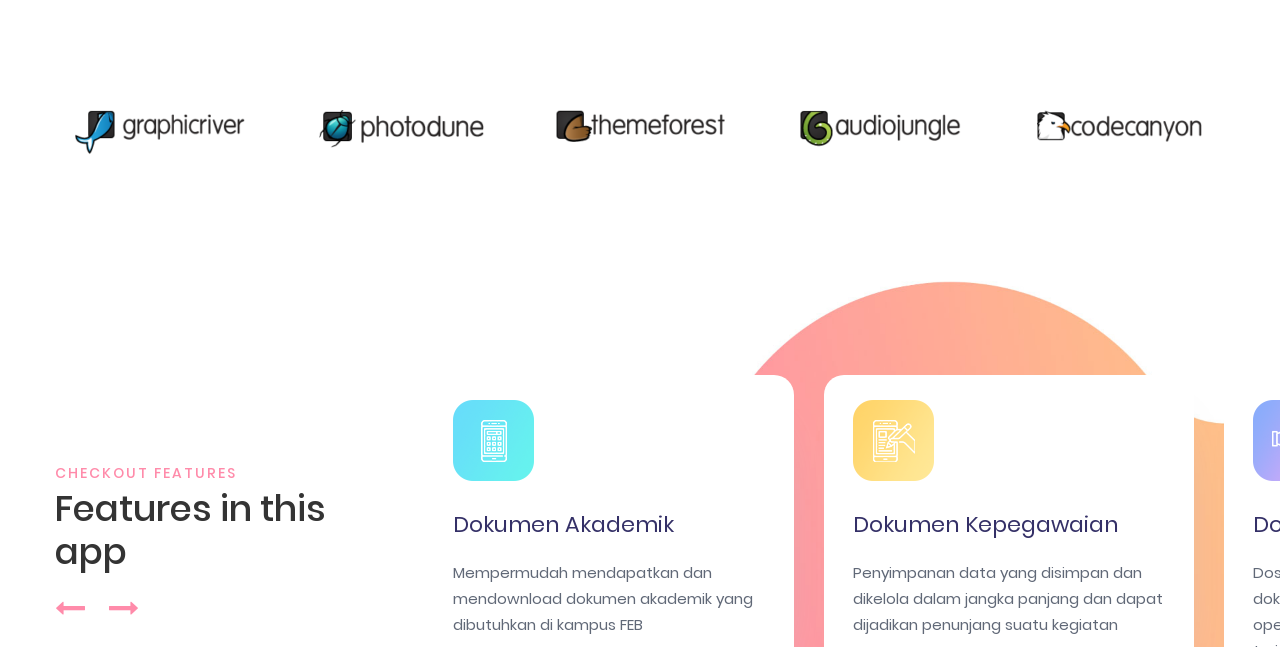How many slides are there?
Please provide a single word or phrase as your answer based on the image.

At least 2